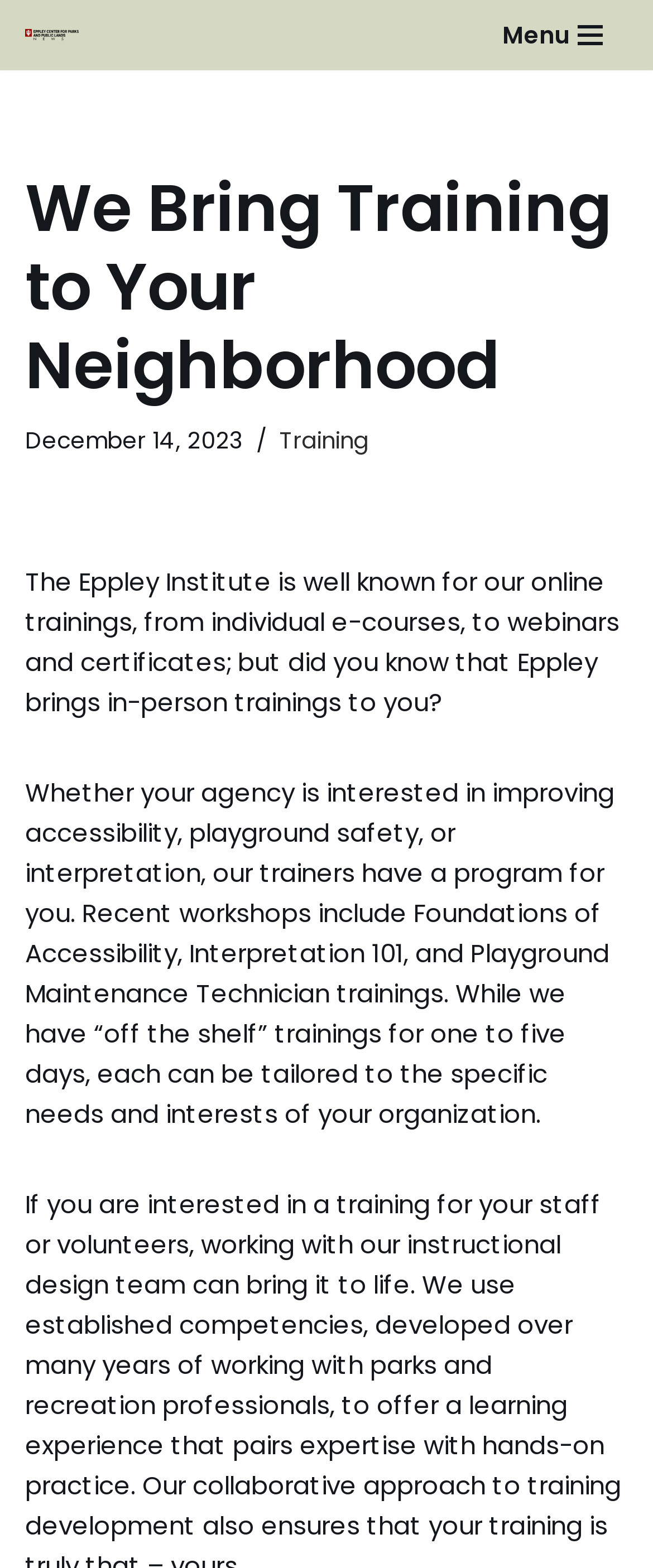Find the bounding box coordinates for the UI element whose description is: "Menu Navigation Menu". The coordinates should be four float numbers between 0 and 1, in the format [left, top, right, bottom].

[0.731, 0.004, 0.962, 0.041]